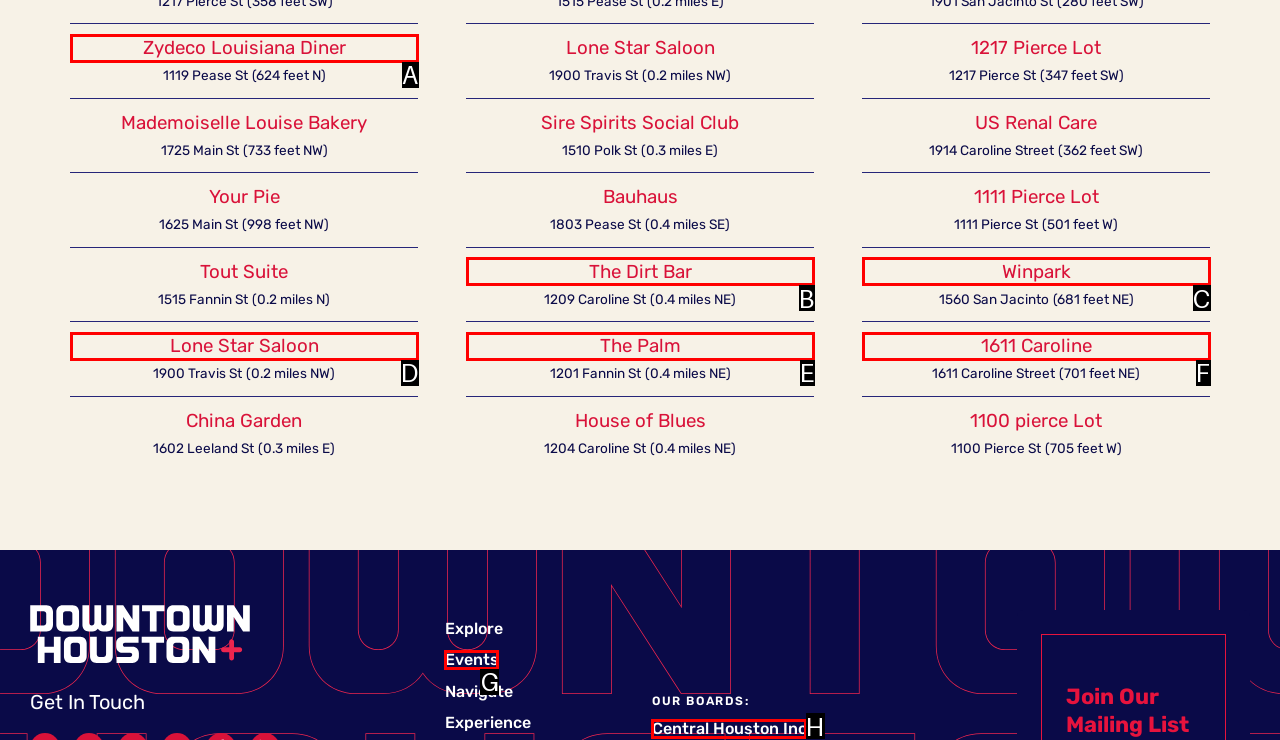Which HTML element should be clicked to complete the task: Click on Central Houston Inc? Answer with the letter of the corresponding option.

H